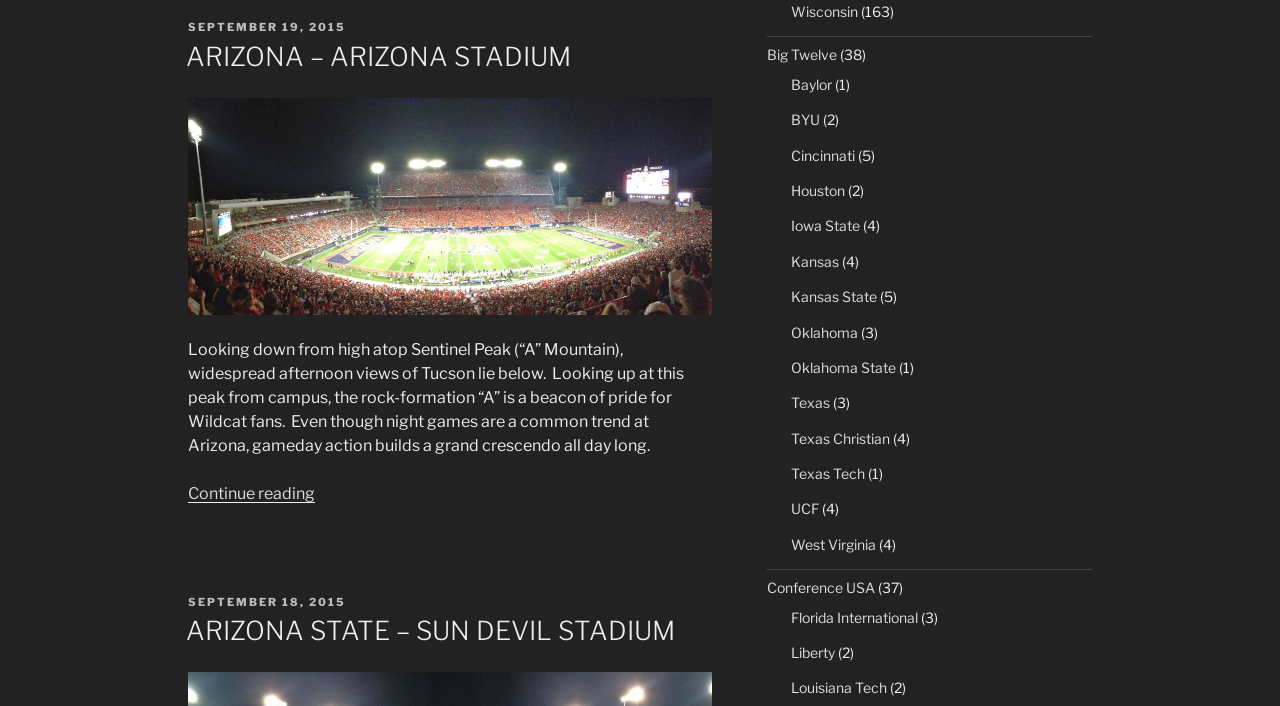Could you locate the bounding box coordinates for the section that should be clicked to accomplish this task: "Click on the link to view Baylor".

[0.618, 0.107, 0.65, 0.131]